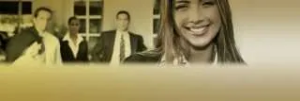What are the men behind the woman wearing?
Based on the screenshot, answer the question with a single word or phrase.

Suits